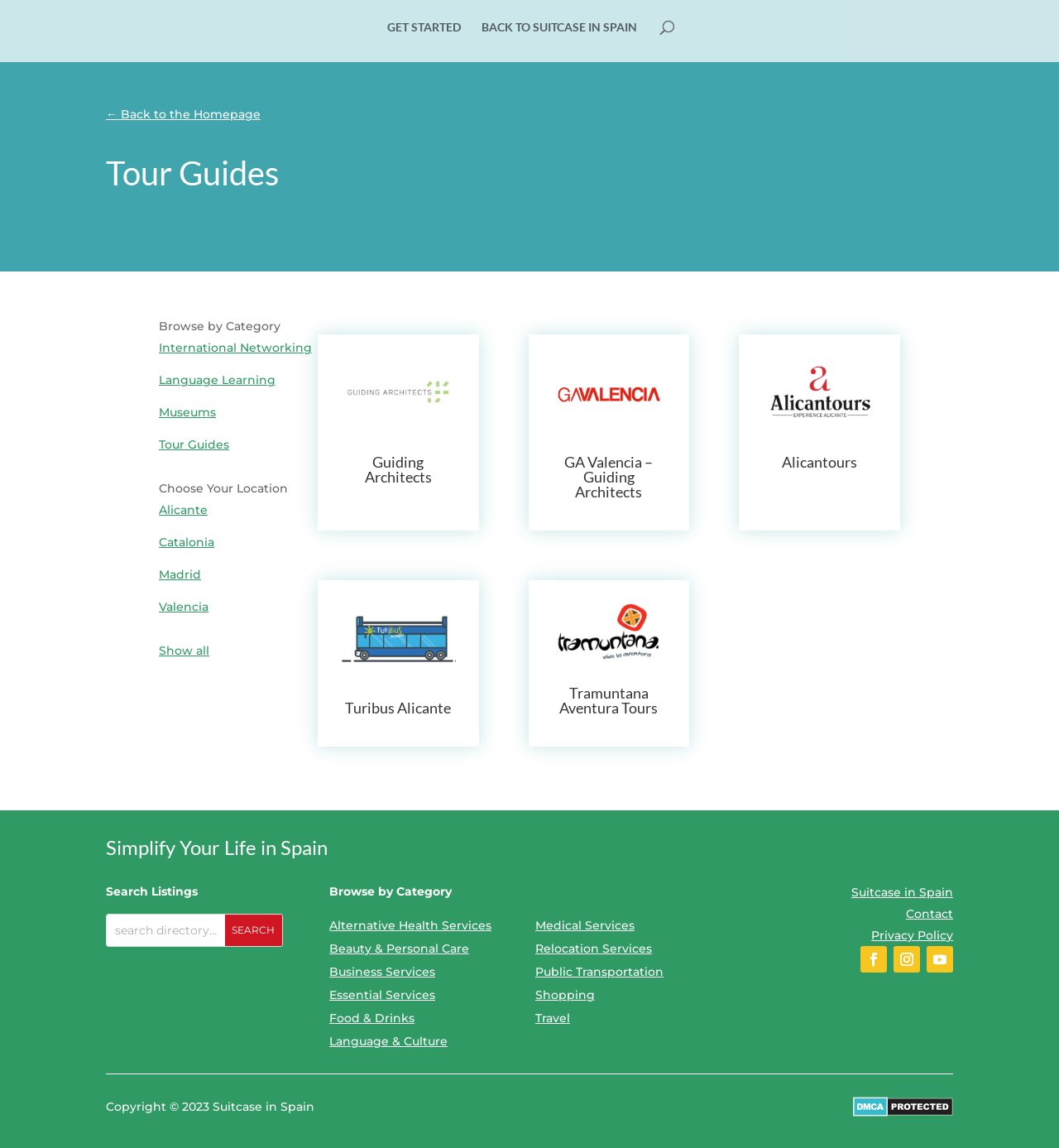What is the function of the search bar at the bottom of the page?
Look at the image and respond with a one-word or short phrase answer.

Search Listings